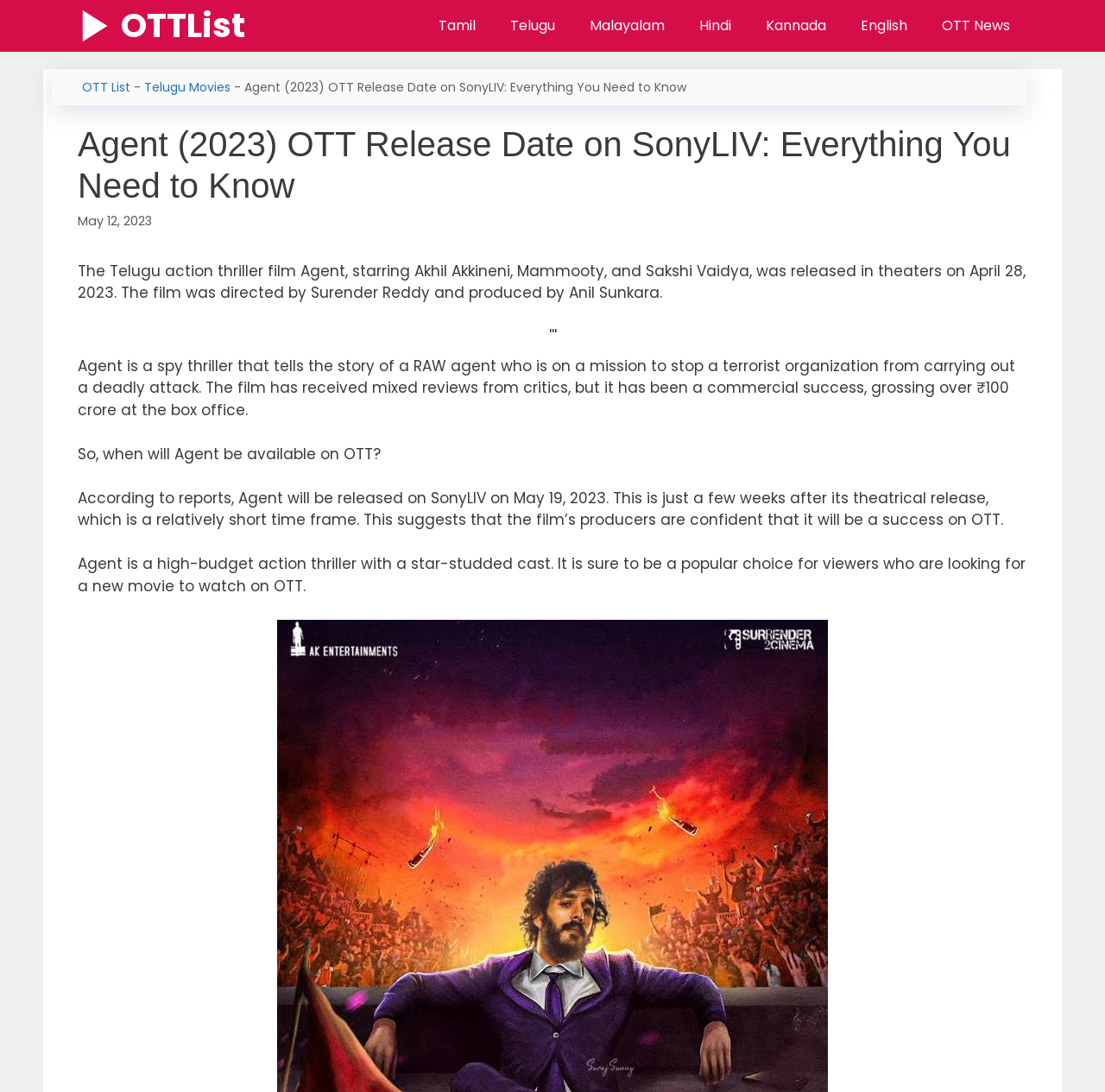Respond to the question below with a concise word or phrase:
When was the film Agent released in theaters?

April 28, 2023